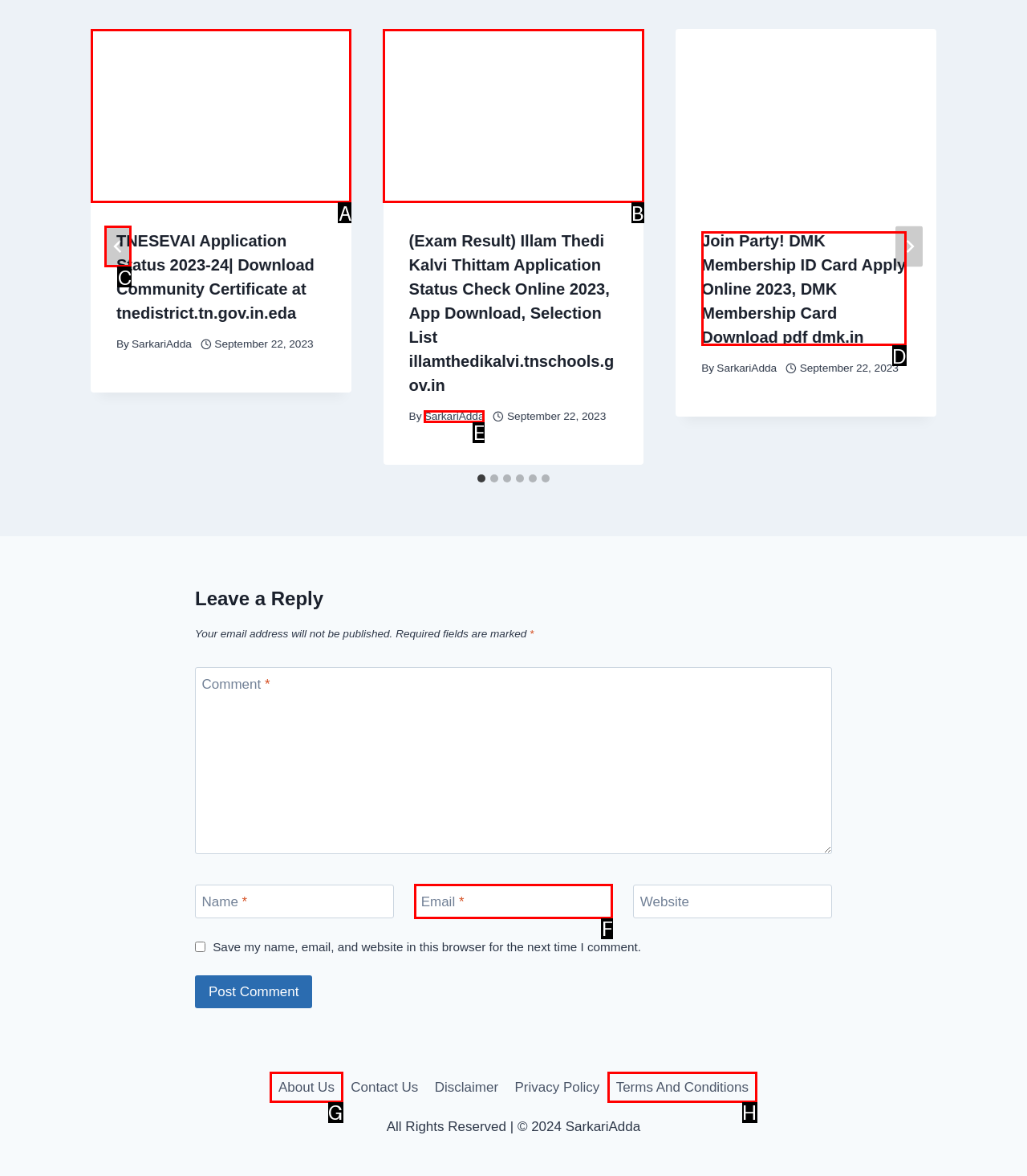Select the appropriate bounding box to fulfill the task: Click on the 'Downloads' menu item Respond with the corresponding letter from the choices provided.

None